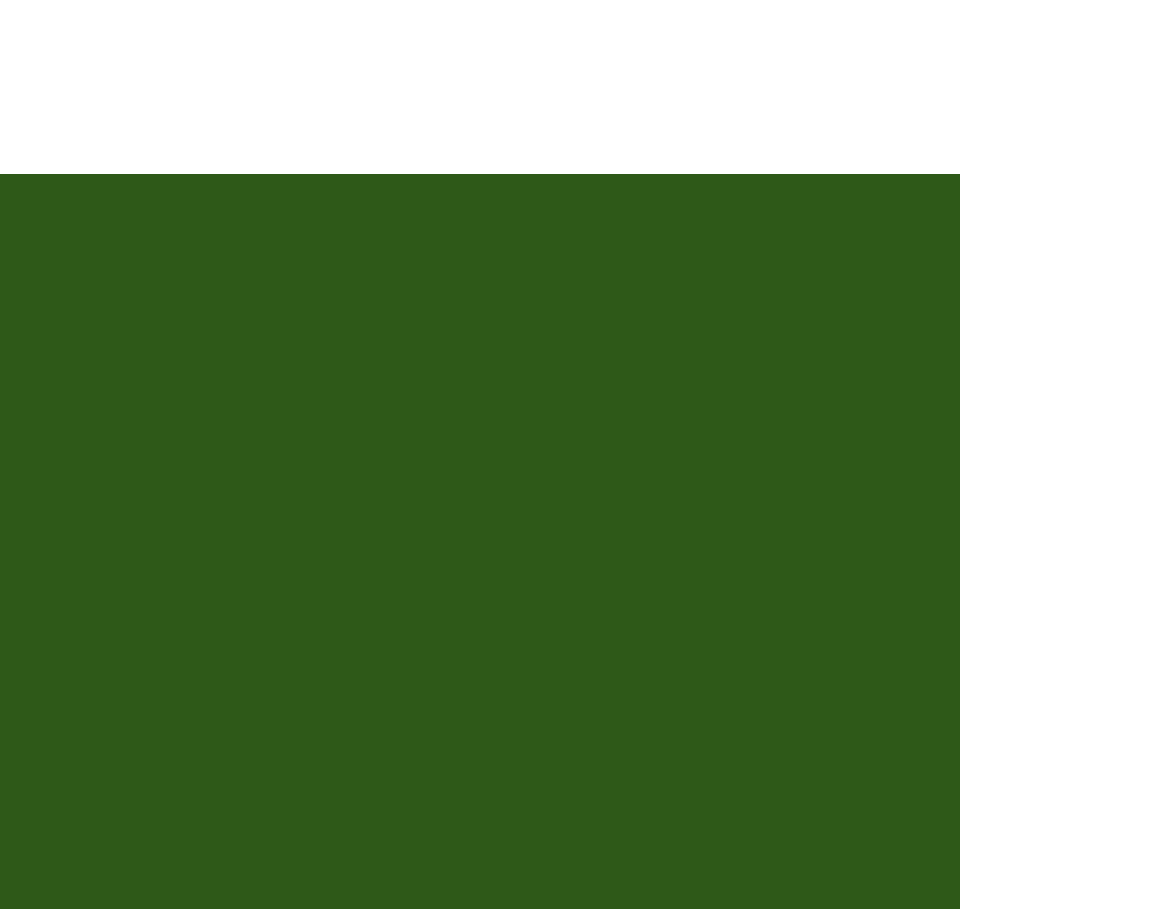Please determine the bounding box of the UI element that matches this description: Linden Early Years Web Site. The coordinates should be given as (top-left x, top-left y, bottom-right x, bottom-right y), with all values between 0 and 1.

[0.345, 0.512, 0.783, 0.561]